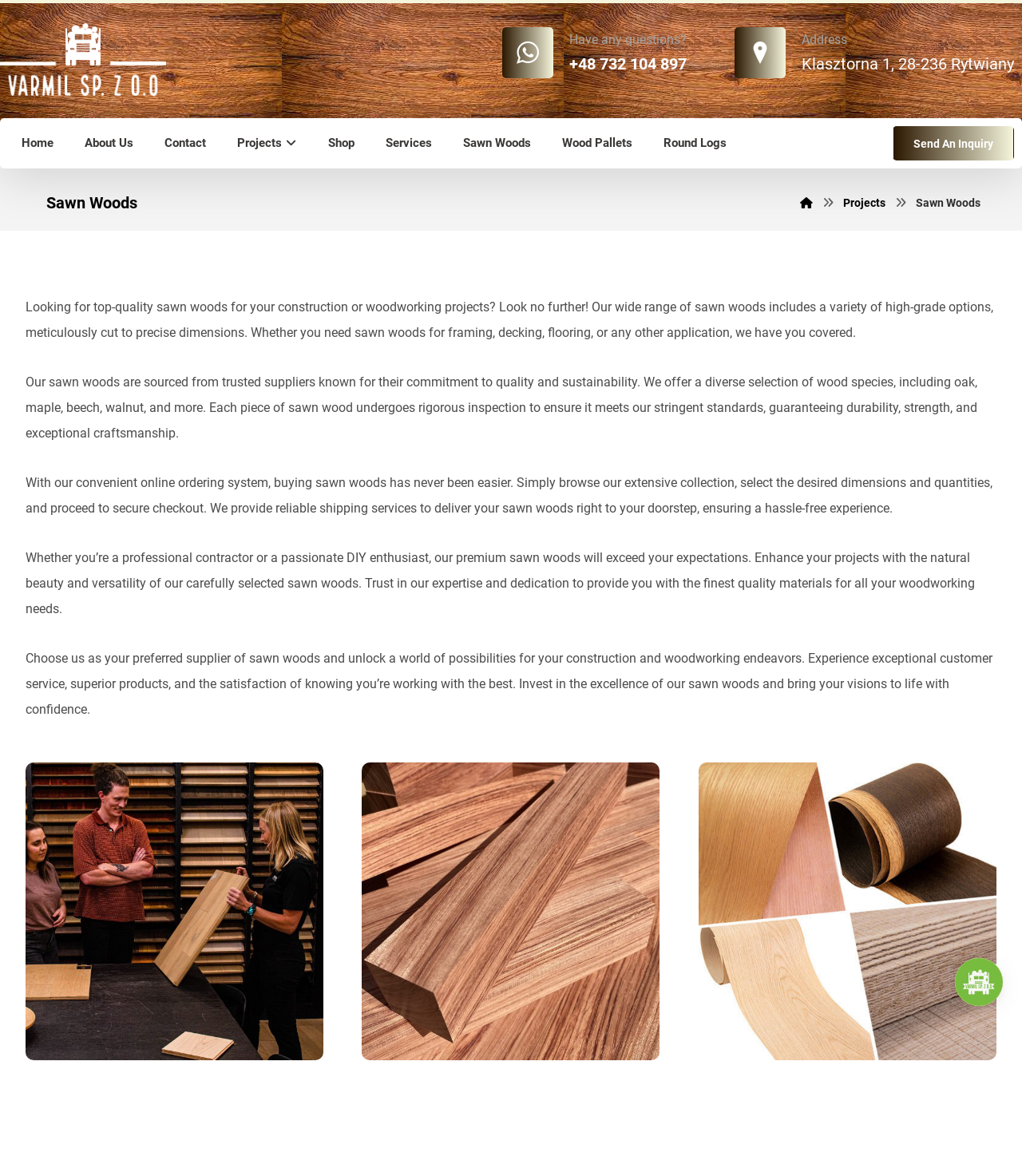Using the elements shown in the image, answer the question comprehensively: What type of products does WoodCraft Lumber offer?

Based on the webpage content, WoodCraft Lumber offers a wide range of sawn woods, including high-grade options, meticulously cut to precise dimensions, for various applications such as framing, decking, flooring, and more.